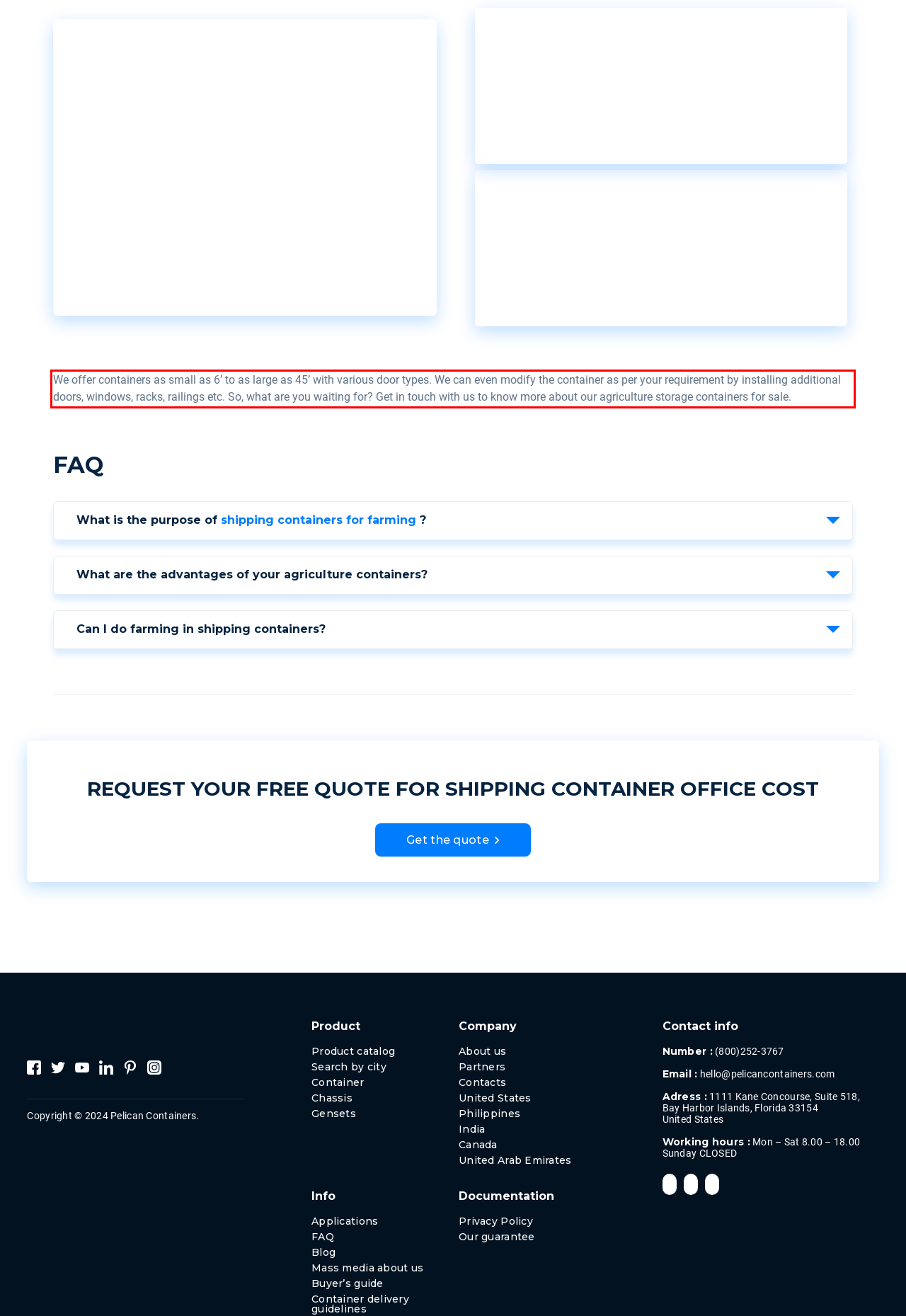In the screenshot of the webpage, find the red bounding box and perform OCR to obtain the text content restricted within this red bounding box.

We offer containers as small as 6’ to as large as 45’ with various door types. We can even modify the container as per your requirement by installing additional doors, windows, racks, railings etc. So, what are you waiting for? Get in touch with us to know more about our agriculture storage containers for sale.